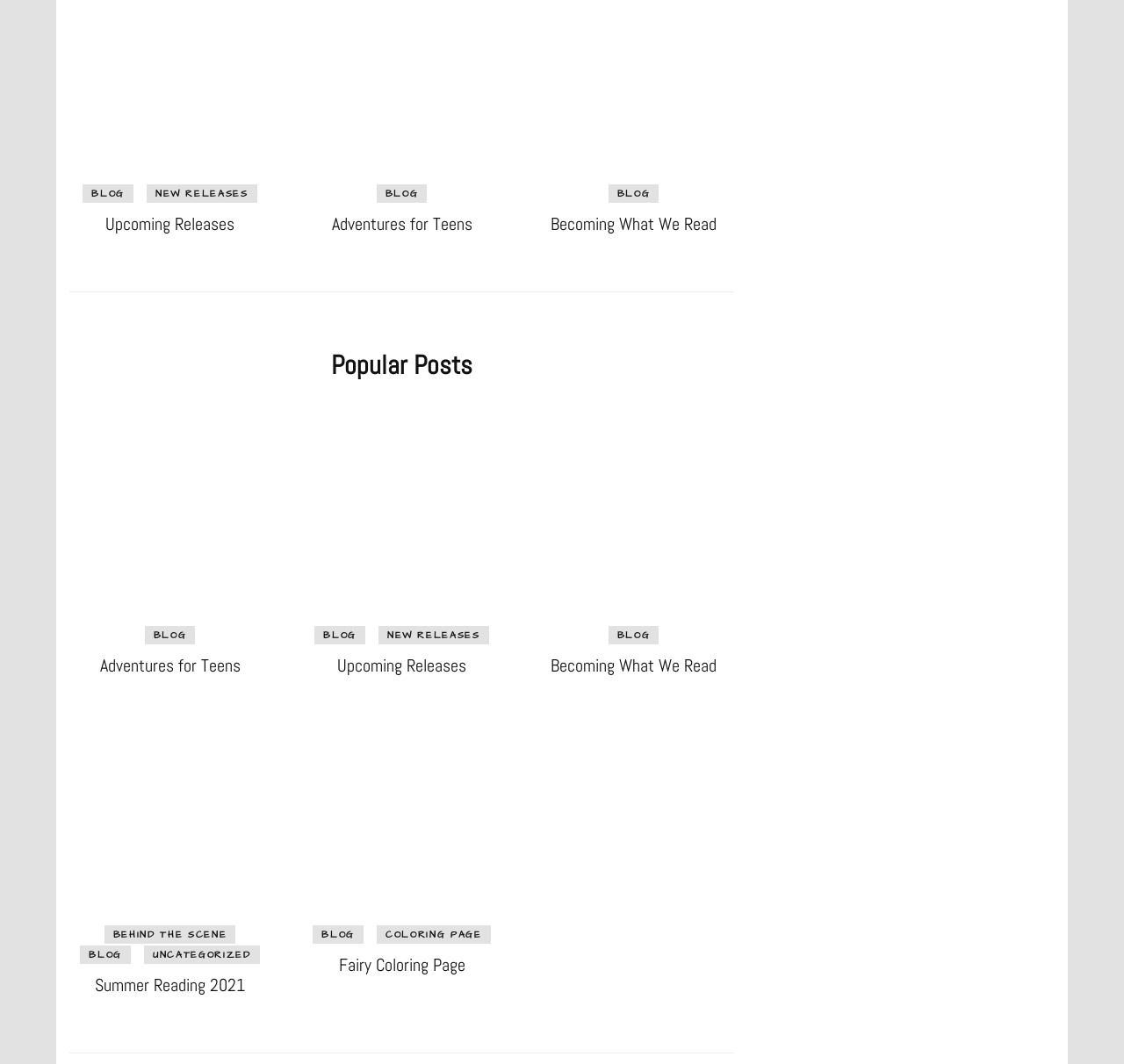Calculate the bounding box coordinates for the UI element based on the following description: "Uncategorized". Ensure the coordinates are four float numbers between 0 and 1, i.e., [left, top, right, bottom].

[0.128, 0.888, 0.231, 0.906]